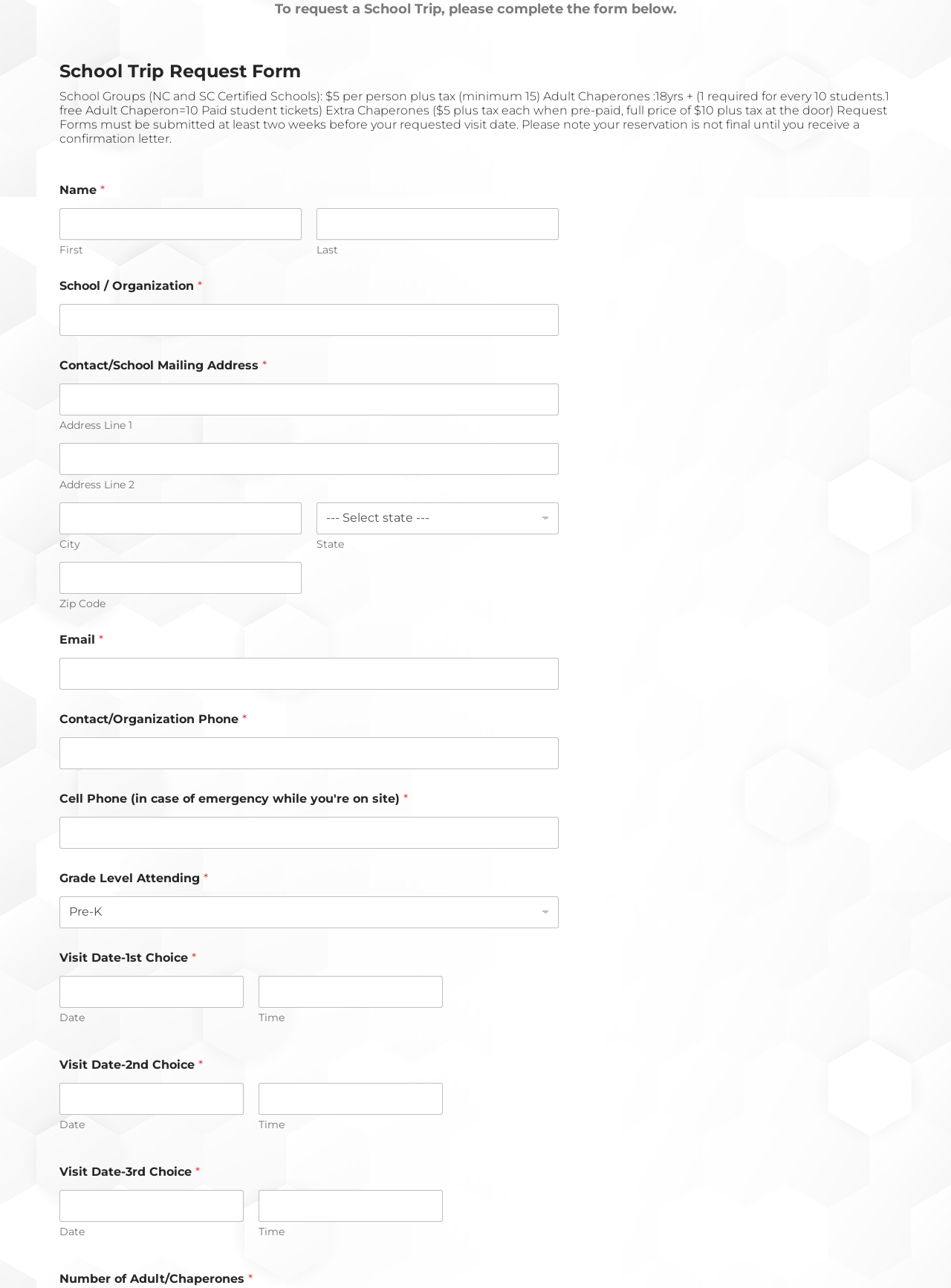Identify the bounding box coordinates of the clickable region necessary to fulfill the following instruction: "Select state". The bounding box coordinates should be four float numbers between 0 and 1, i.e., [left, top, right, bottom].

[0.333, 0.39, 0.588, 0.415]